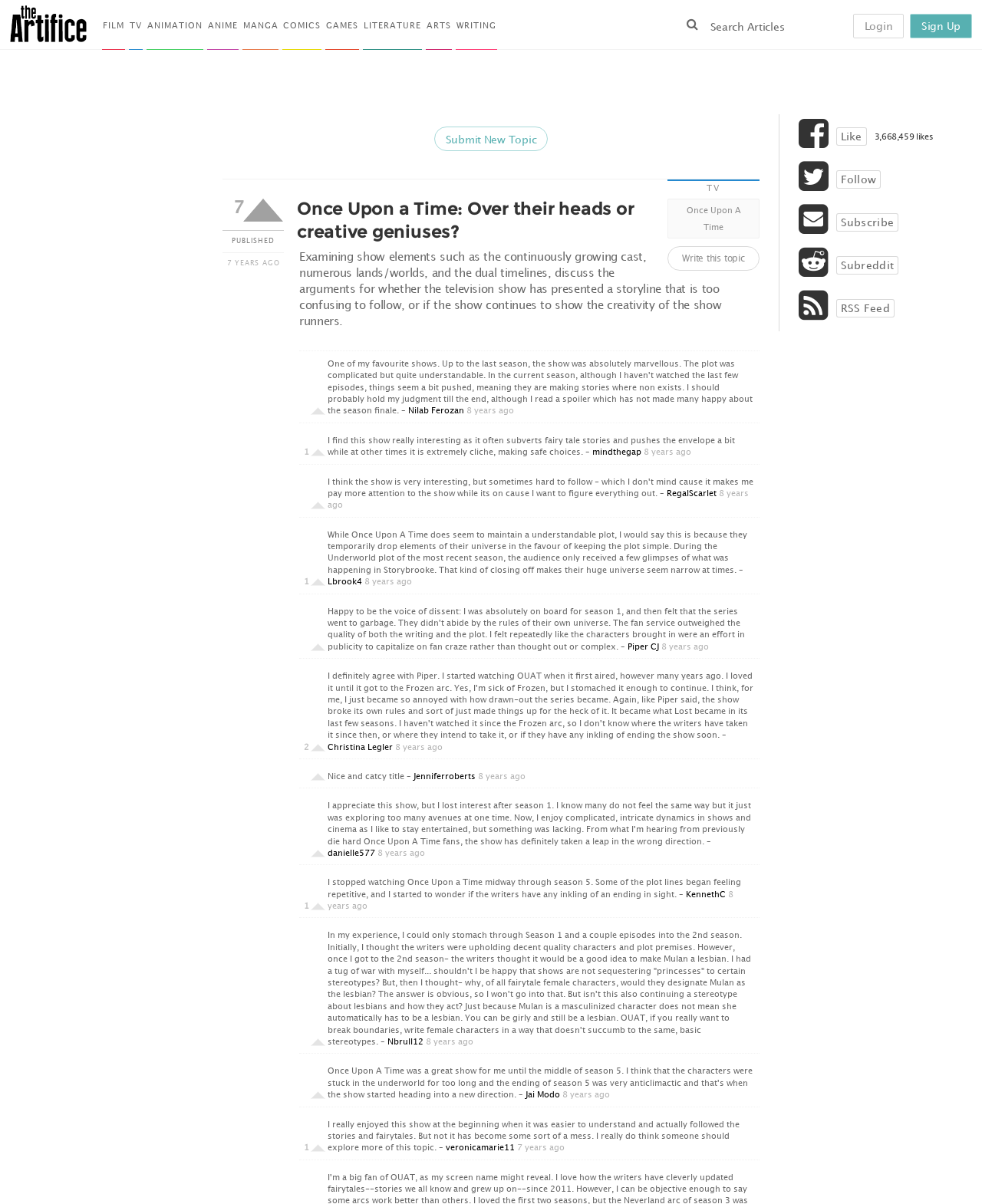Locate the bounding box coordinates of the element's region that should be clicked to carry out the following instruction: "Like the website". The coordinates need to be four float numbers between 0 and 1, i.e., [left, top, right, bottom].

[0.851, 0.106, 0.883, 0.121]